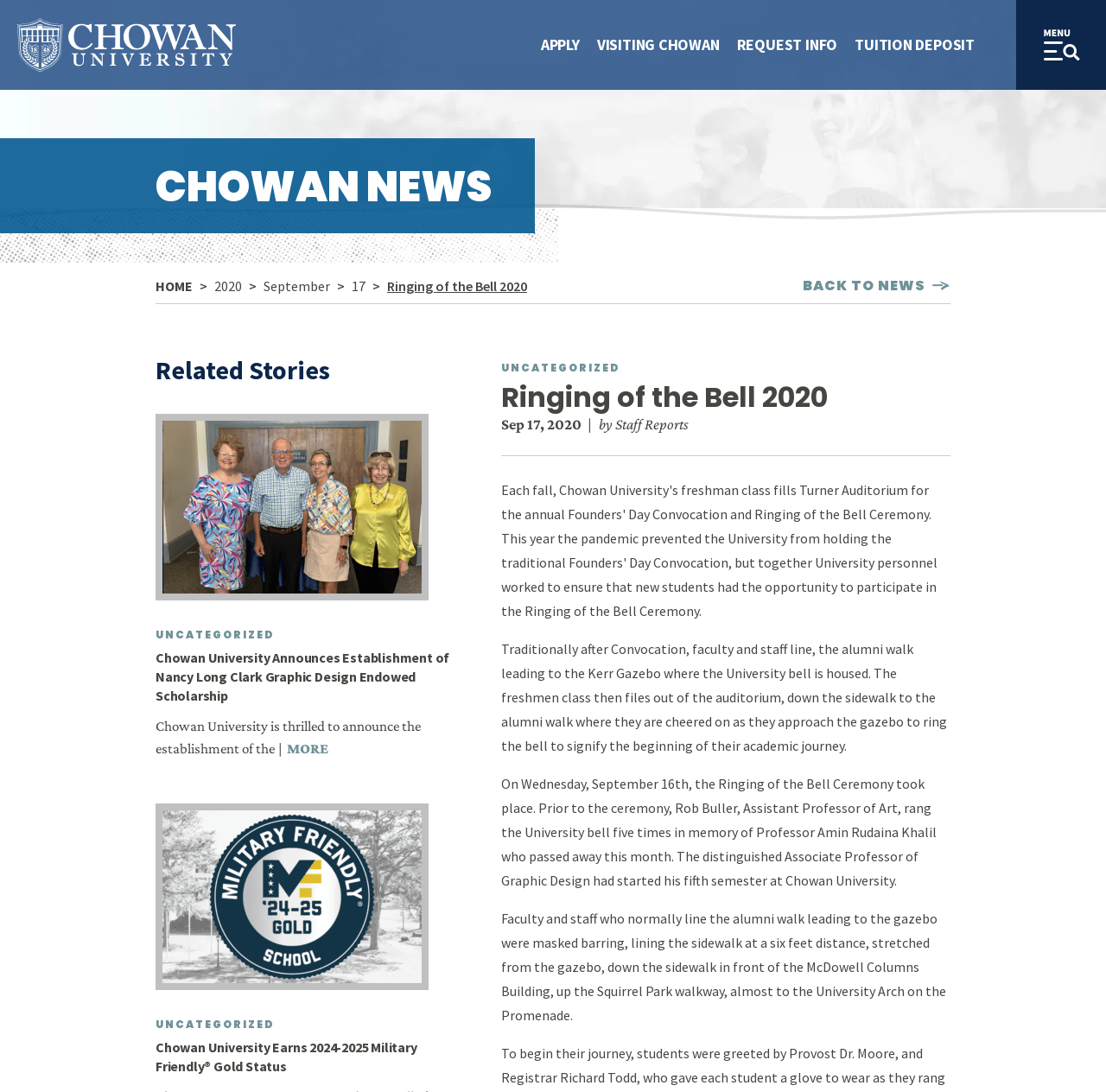Please identify the bounding box coordinates of the element on the webpage that should be clicked to follow this instruction: "Click the 'BACK TO NEWS' link". The bounding box coordinates should be given as four float numbers between 0 and 1, formatted as [left, top, right, bottom].

[0.726, 0.251, 0.859, 0.273]